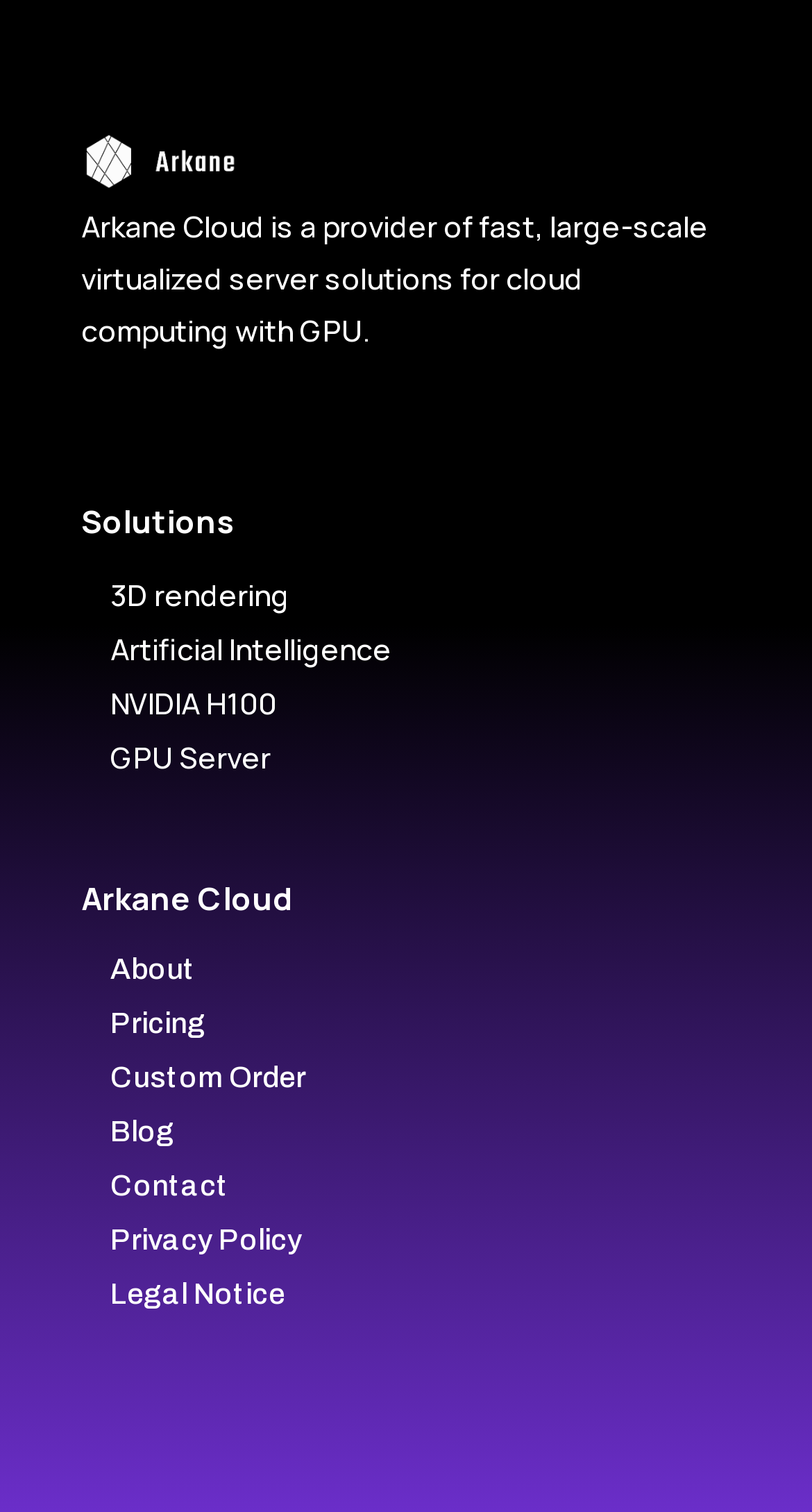What is the last link available on the webpage?
Analyze the image and provide a thorough answer to the question.

The last link available on the webpage is 'Legal Notice', which is identified by its element type as 'link' and its bounding box coordinates, which indicate its vertical position at the bottom of the webpage.